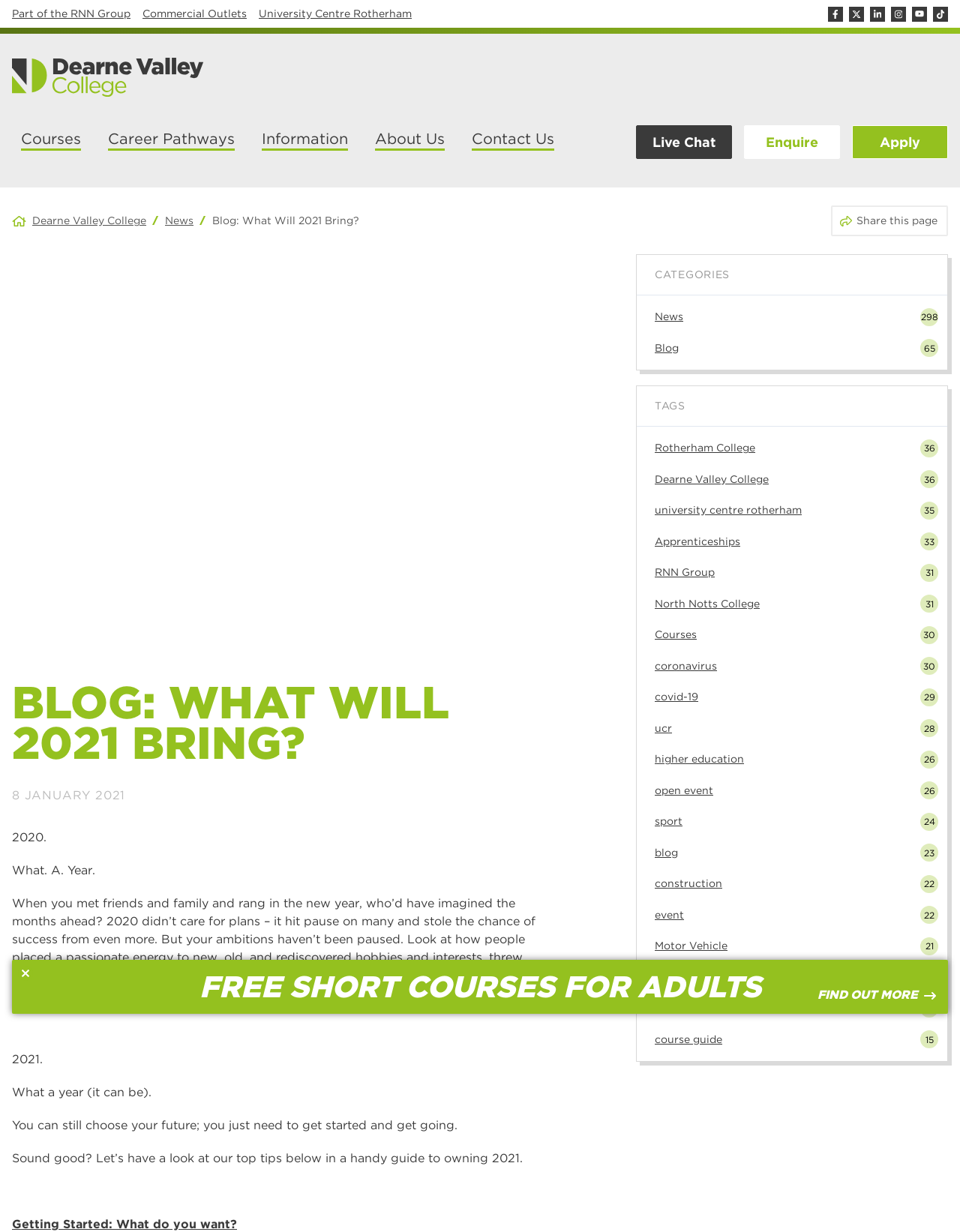Write an extensive caption that covers every aspect of the webpage.

This webpage is a blog post titled "Blog: What Will 2021 Bring?" from Dearne Valley College. At the top, there is a navigation menu with links to "Group and campus links", including "Part of the RNN Group", "Commercial Outlets", and "University Centre Rotherham". On the top right, there are social media links to Facebook, Twitter, LinkedIn, Instagram, YouTube, and TikTok, each accompanied by an image.

Below the navigation menu, there is a main website navigation section with links to "Courses", "Career Pathways", "Information", "About Us", and "Contact Us". There are also links to "Live Chat", "Enquire", and "Apply" on the right side of this section.

The blog post title "Blog: What Will 2021 Bring?" is displayed prominently, followed by a brief introduction to the post. The main content of the post is divided into several paragraphs, discussing the challenges of 2020 and the importance of setting goals for 2021. The text is accompanied by a few images.

On the right side of the page, there is a section with links to "News" and "Blog", as well as a list of categories and tags related to the blog post. The categories include "News" and "Blog", while the tags include "Rotherham College", "Dearne Valley College", "university centre rotherham", and several others. Each tag is accompanied by a number indicating the number of related posts.

At the bottom of the page, there is a section with a heading "CATEGORIES" and a list of links to different categories, as well as a section with a heading "TAGS" and a list of links to different tags.